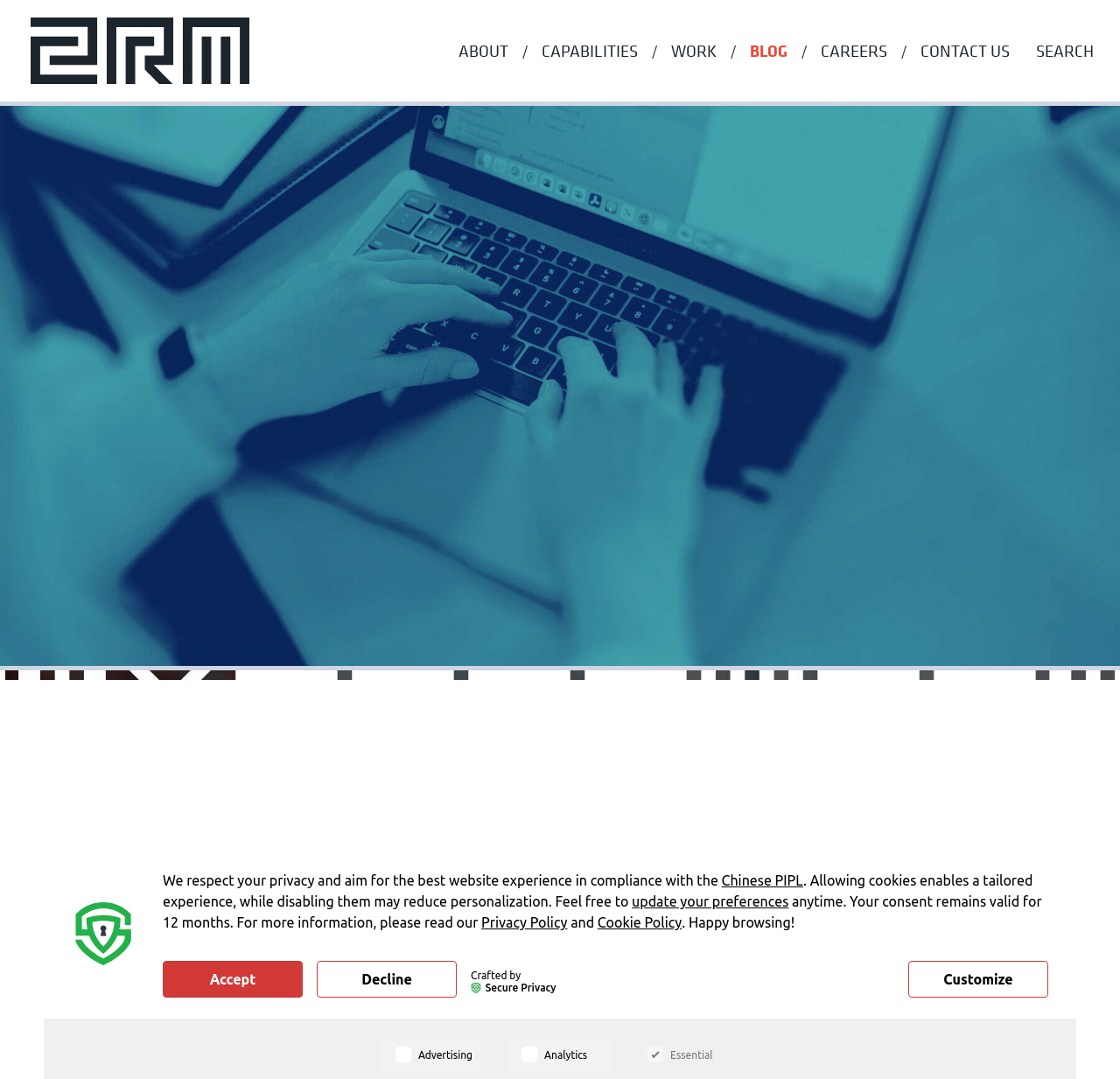Give an in-depth explanation of the webpage layout and content.

This webpage is a blog page from Two Rivers Marketing, a B2B marketing agency. At the top, there is a navigation menu with links to different sections of the website, including "ABOUT", "CAPABILITIES", "WORK", "BLOG", "CAREERS", and "CONTACT US". Next to the navigation menu, there is a search bar with a button. 

Below the navigation menu, there is a large heading that reads "FROM INSIGHT 2 IMPACT: OUR B2B MARKETING BLOG". Underneath the heading, there is a paragraph of text that describes the blog's content, which includes B2B marketing trends, insights, and information about the company culture.

The main content of the page is a list of blog posts, each with a title, a brief description, and an accompanying image. There are five blog posts in total, with titles such as "Advice for New Marketing Grads From Young Professionals", "What Is Relationship Selling, and Why Should You Embrace It?", and "Get 2 Know: Chris Beck". Each blog post has a link to read more.

At the bottom of the page, there is a section dedicated to a single blog post, "GET 2 KNOW: CHRIS BECK", with a heading and a link to read more.